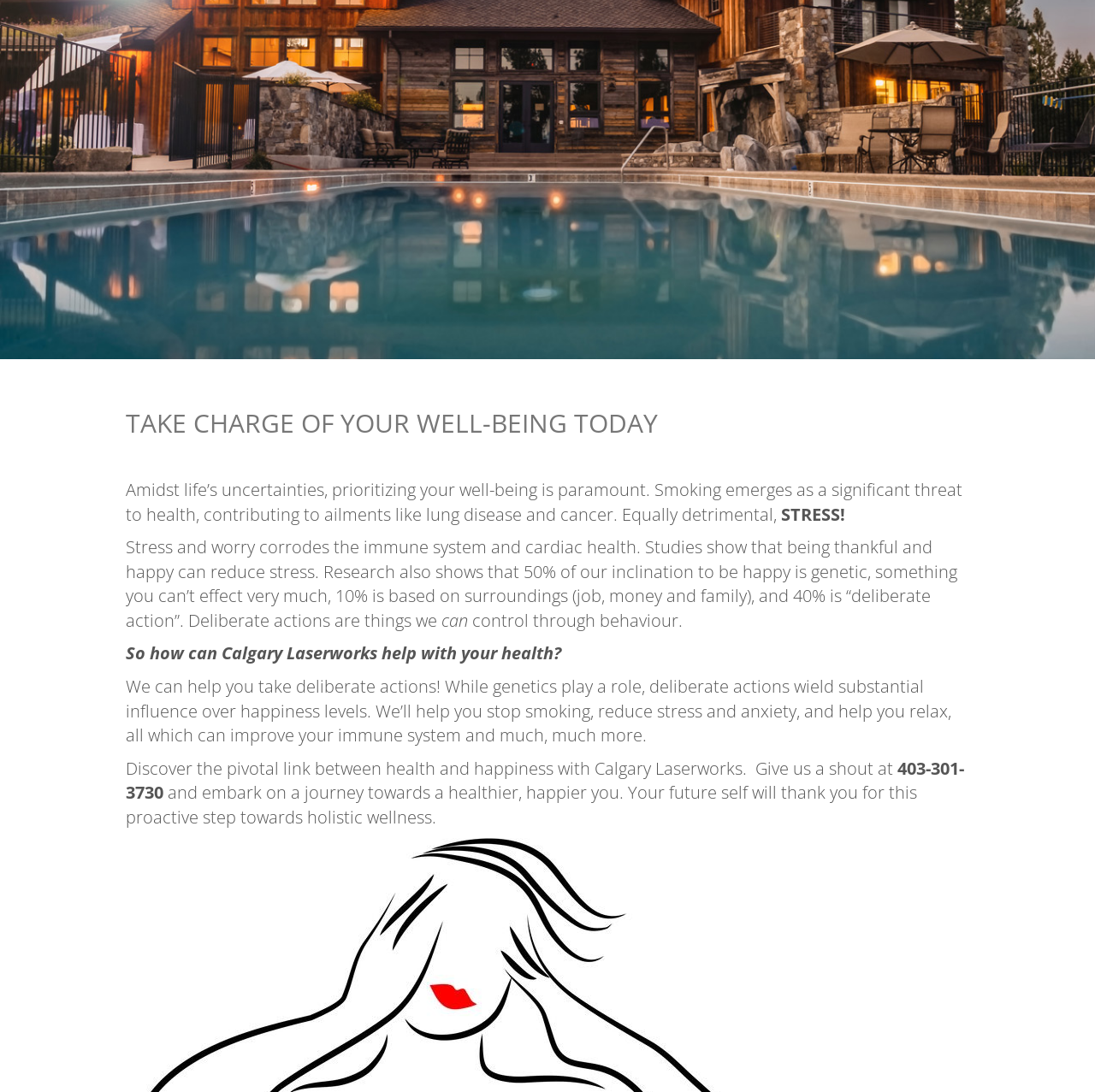Based on the image, provide a detailed response to the question:
What is the relationship between health and happiness according to Calgary Laserworks?

Based on the webpage content, Calgary Laserworks believes that there is a pivotal link between health and happiness. This is mentioned in the sentence 'Discover the pivotal link between health and happiness with Calgary Laserworks'.